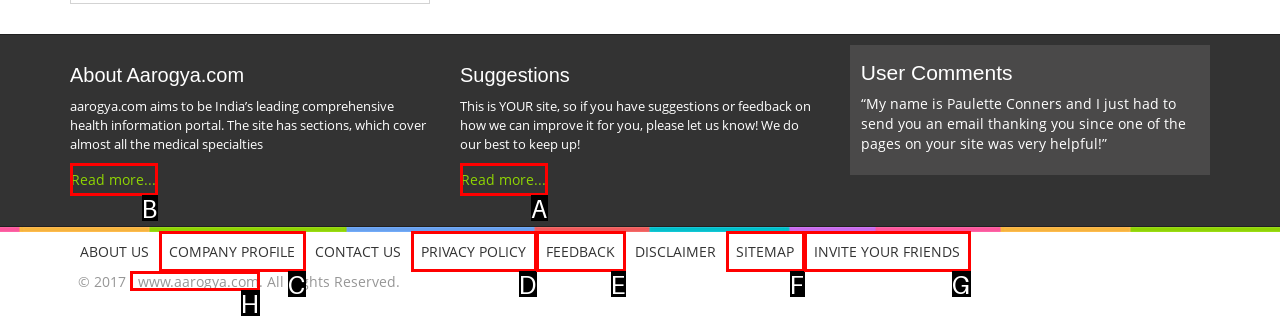Select the correct UI element to click for this task: Read more about Aarogya.com.
Answer using the letter from the provided options.

B